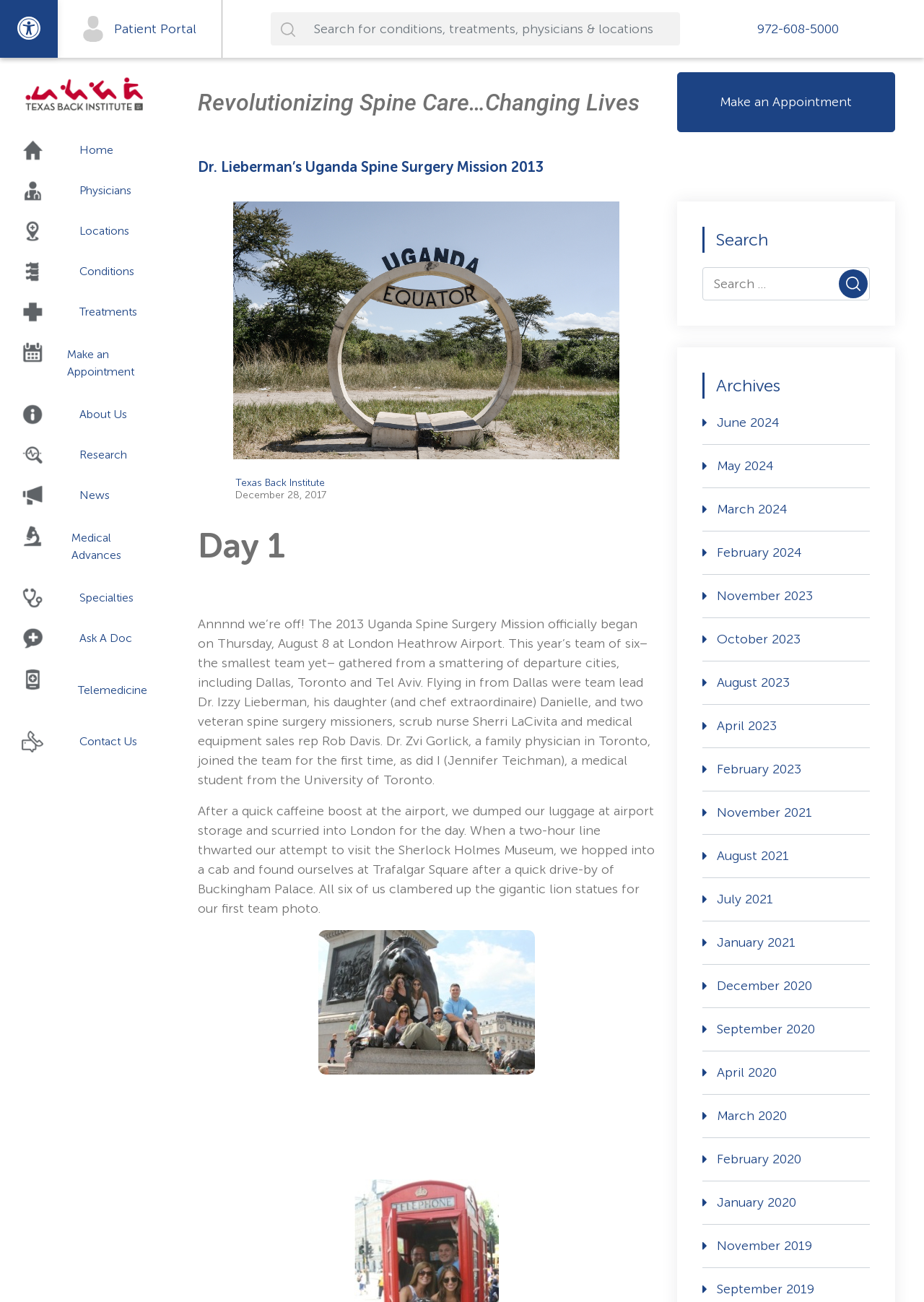Use a single word or phrase to answer this question: 
How many people are in the team?

Six